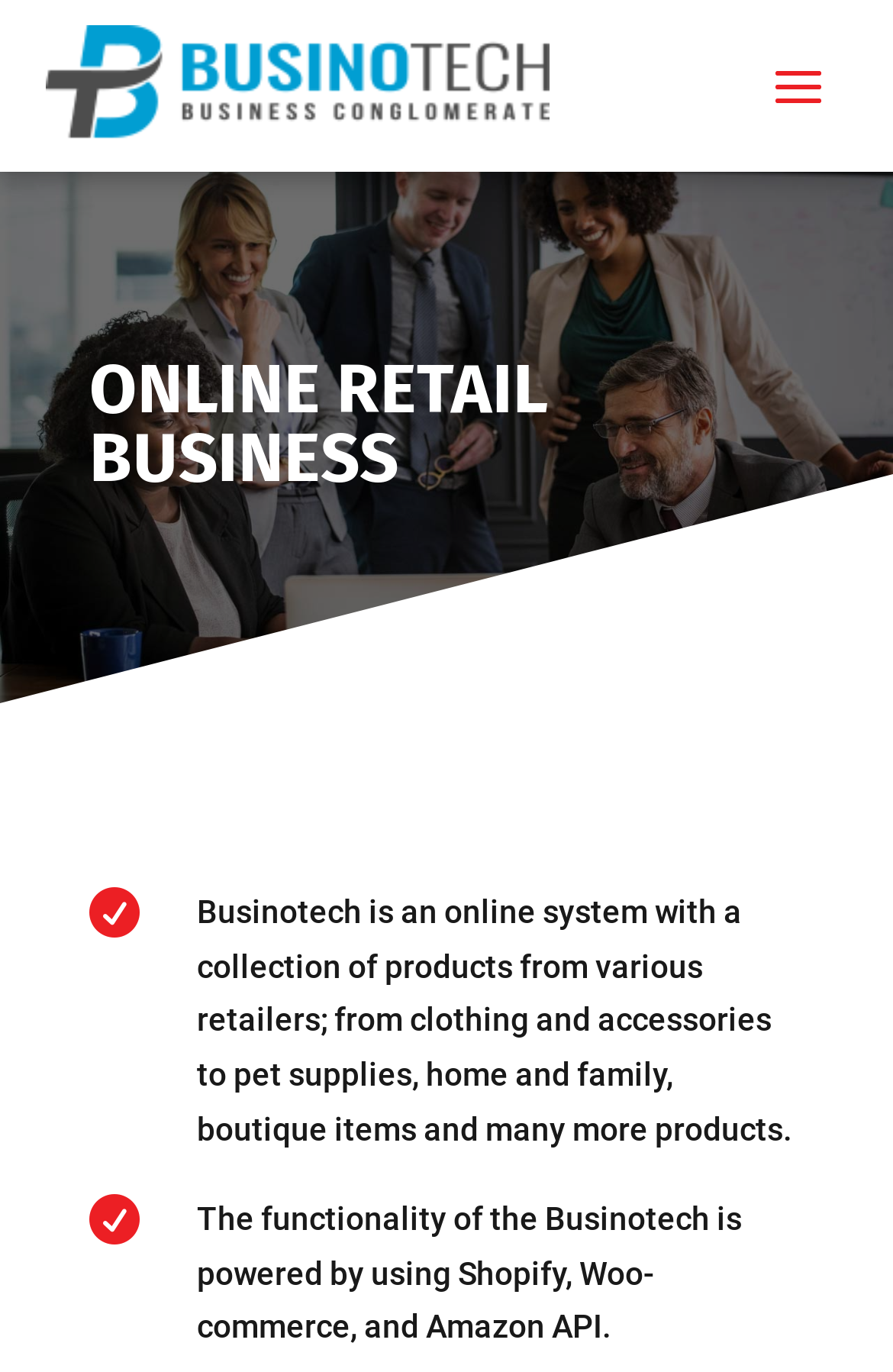Generate a thorough caption that explains the contents of the webpage.

The webpage is about an online retail business called Businotech. At the top, there is a link located slightly above the center of the page. Below the link, a prominent heading "ONLINE RETAIL BUSINESS" is displayed, spanning almost the entire width of the page. 

Underneath the heading, there is a table with two rows. The first row contains an icon, represented by the Unicode character '\ue052', situated on the left side, and a paragraph of text on the right side. This paragraph describes Businotech as an online system that aggregates products from various retailers, including clothing, accessories, pet supplies, home and family items, boutique items, and many more.

The second row of the table contains another paragraph of text, which explains that the functionality of Businotech is powered by Shopify, Woo-commerce, and Amazon API. This text is positioned below the previous paragraph, aligned to the left side of the page.